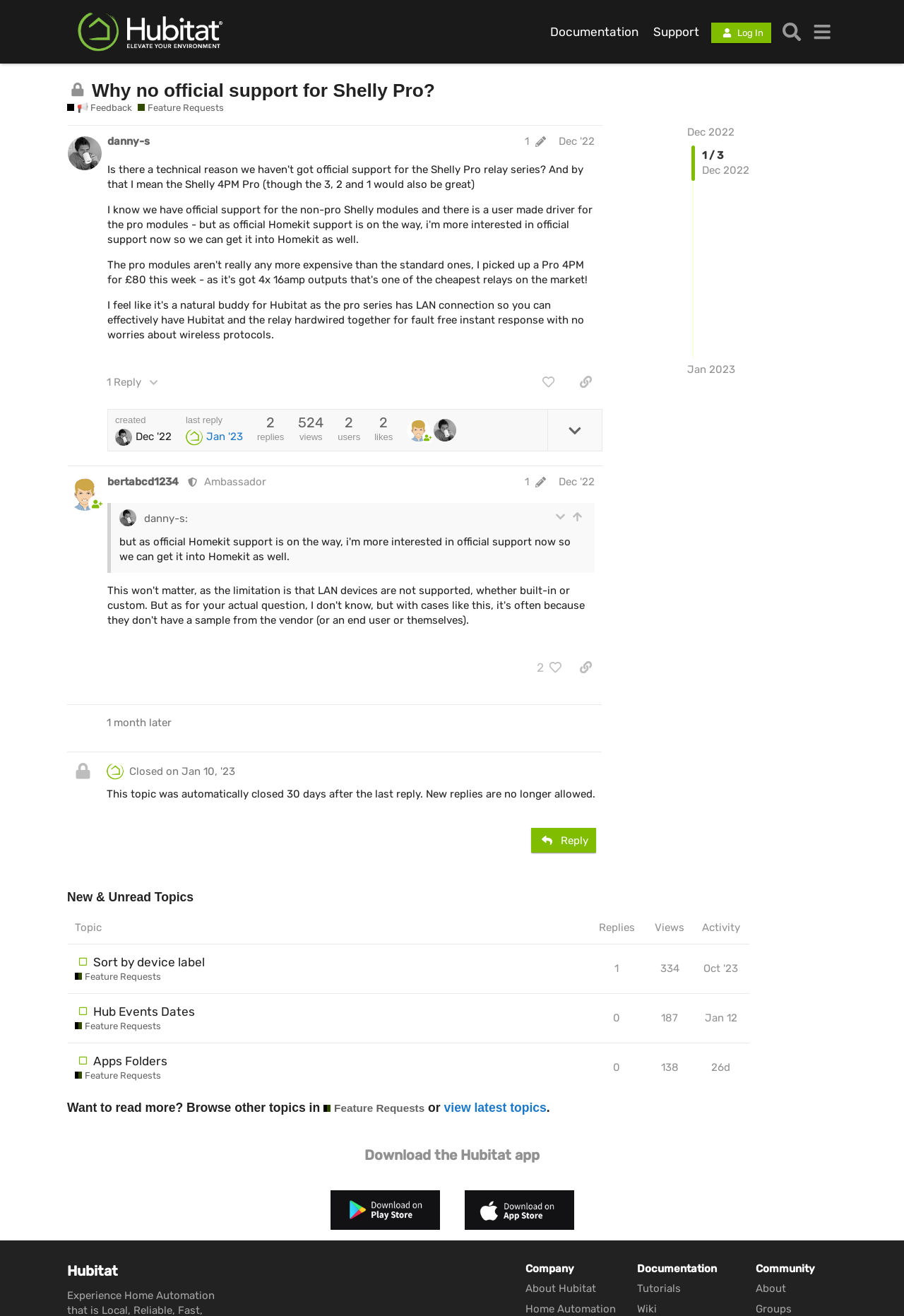Respond with a single word or phrase to the following question:
How many replies are in the second post?

0